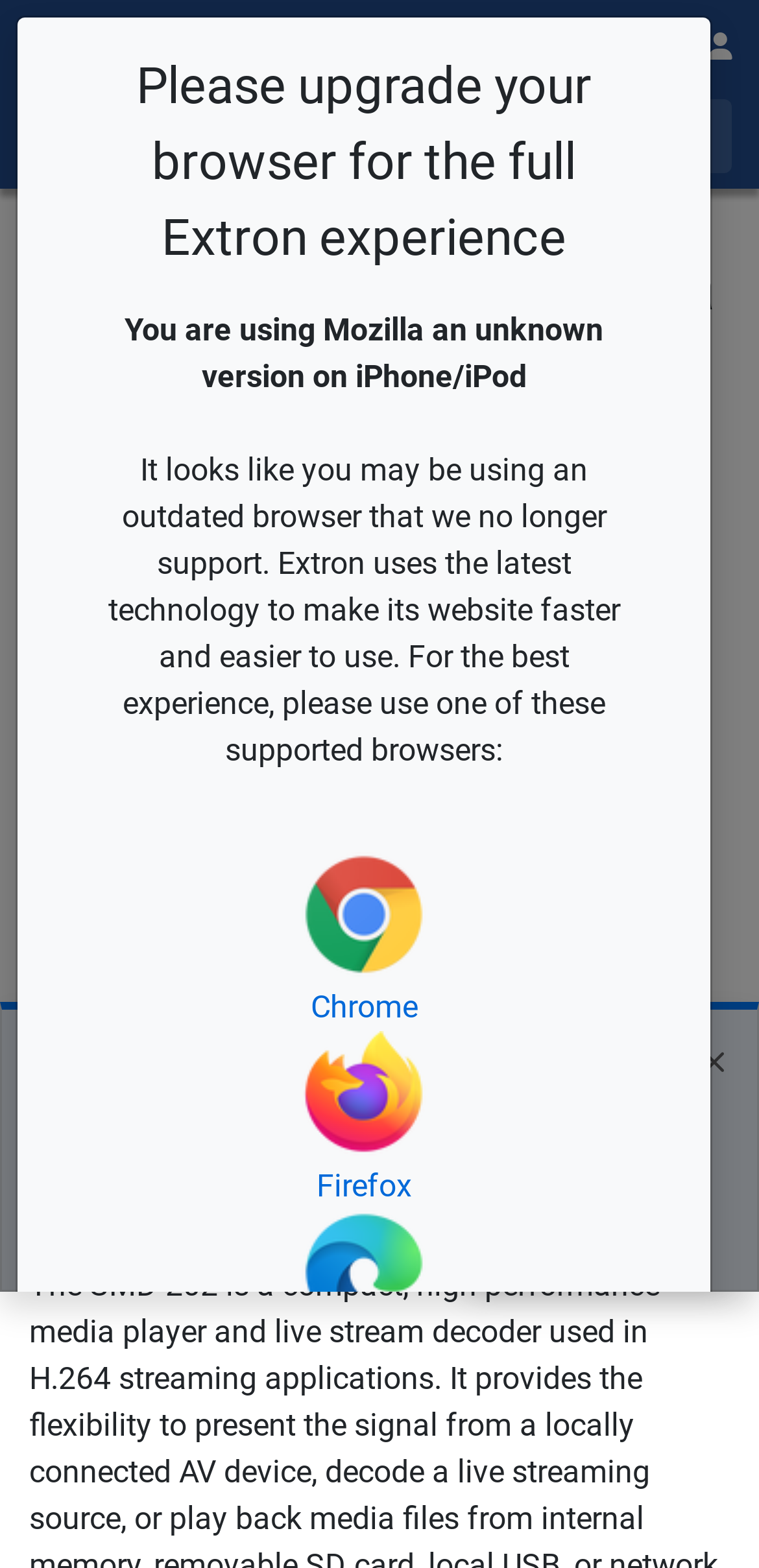Please identify the bounding box coordinates of the clickable region that I should interact with to perform the following instruction: "Click the navigation link 'Extron 40 Years'". The coordinates should be expressed as four float numbers between 0 and 1, i.e., [left, top, right, bottom].

[0.038, 0.002, 0.531, 0.052]